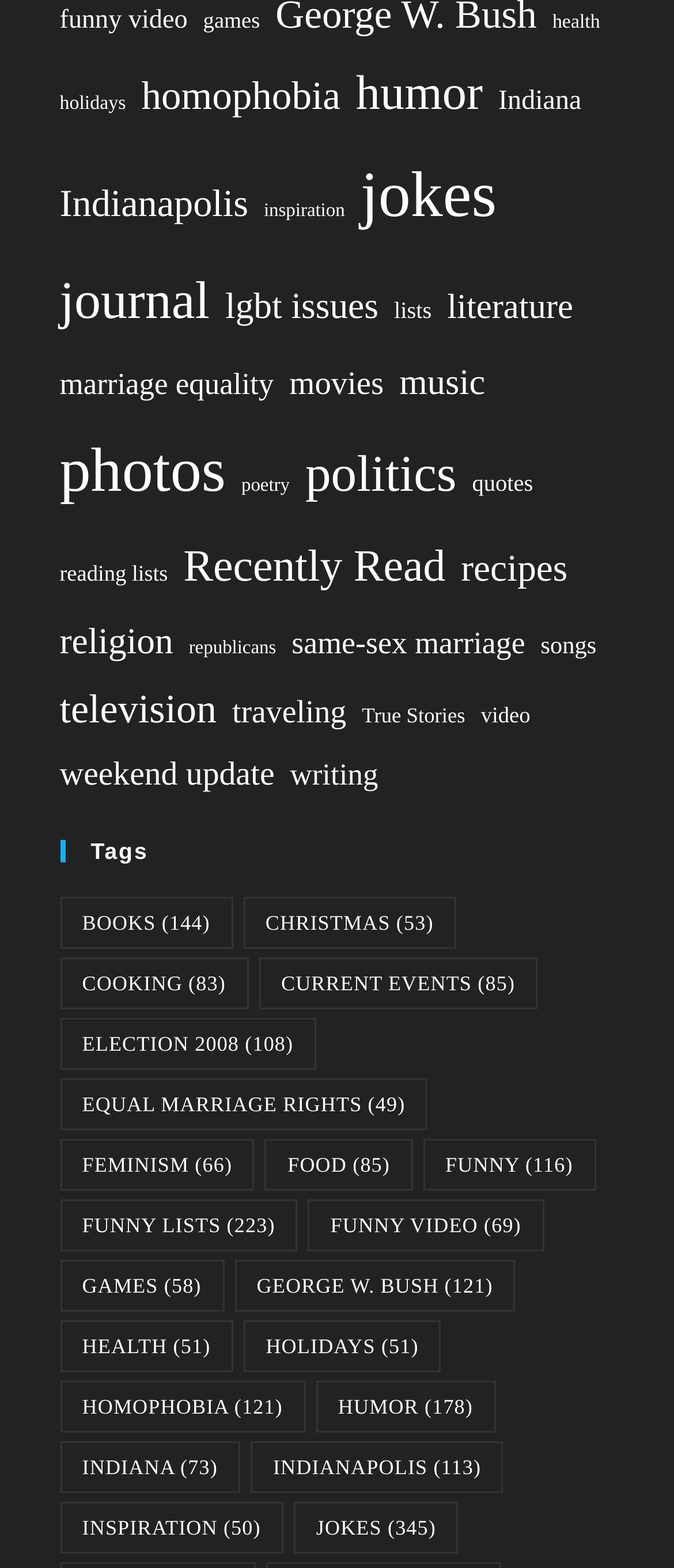Based on the image, give a detailed response to the question: What is the category with the most items?

I counted the number of items in each category by looking at the numbers in parentheses next to each link. The category with the most items is 'jokes' with 345 items.